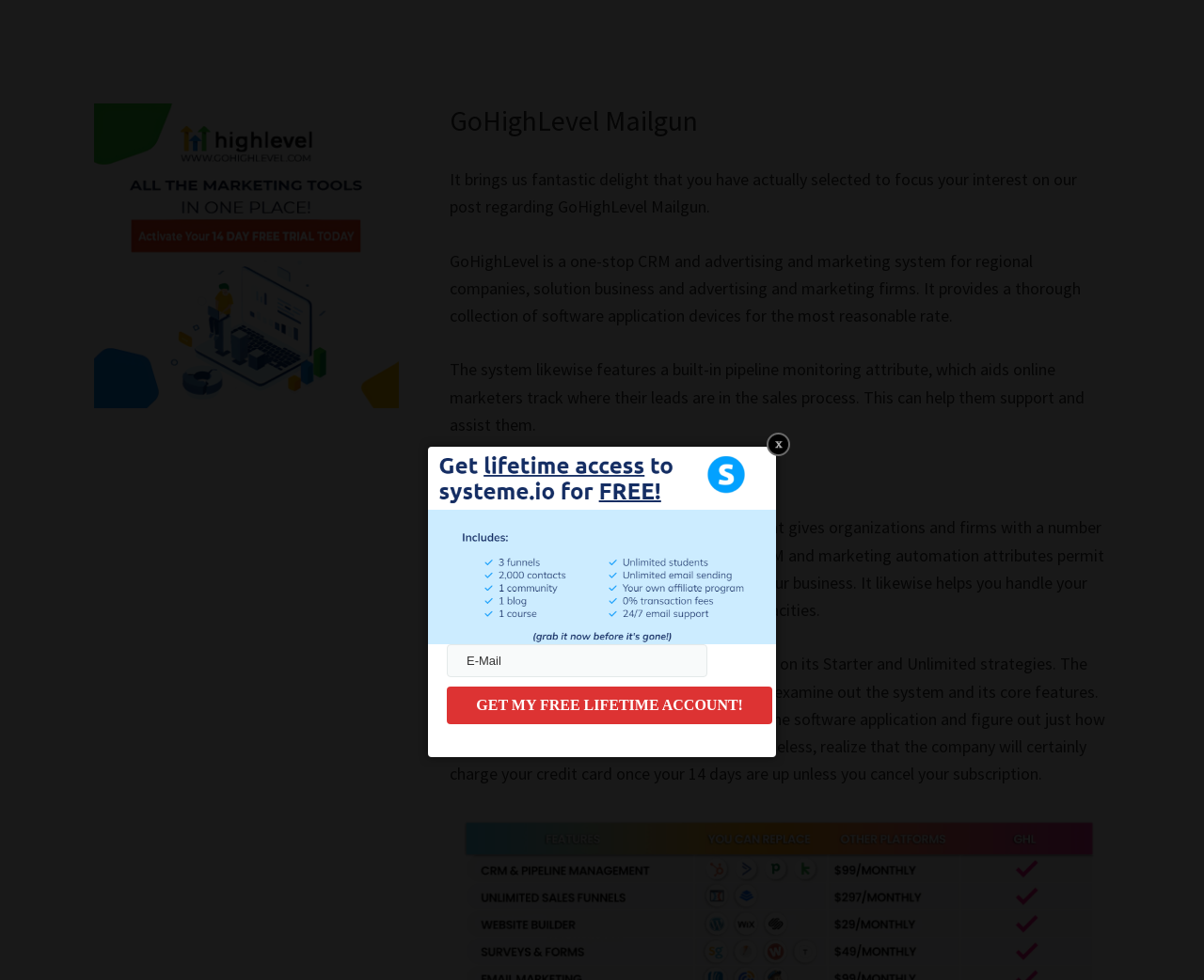Please provide a brief answer to the following inquiry using a single word or phrase:
What is the primary function of GoHighLevel's review management feature?

To manage reputation